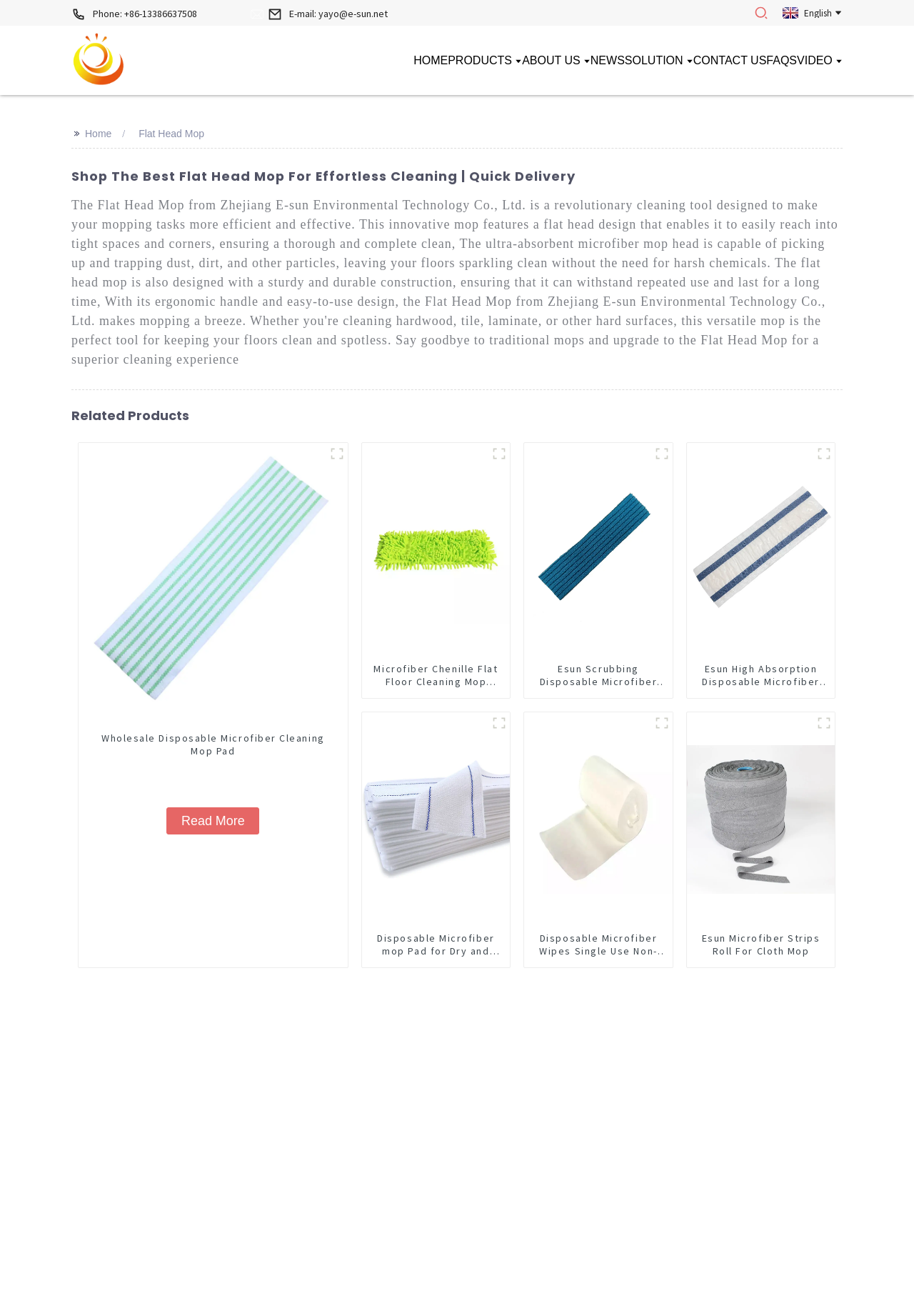Please predict the bounding box coordinates of the element's region where a click is necessary to complete the following instruction: "read recent post about digital marketing solutions". The coordinates should be represented by four float numbers between 0 and 1, i.e., [left, top, right, bottom].

None